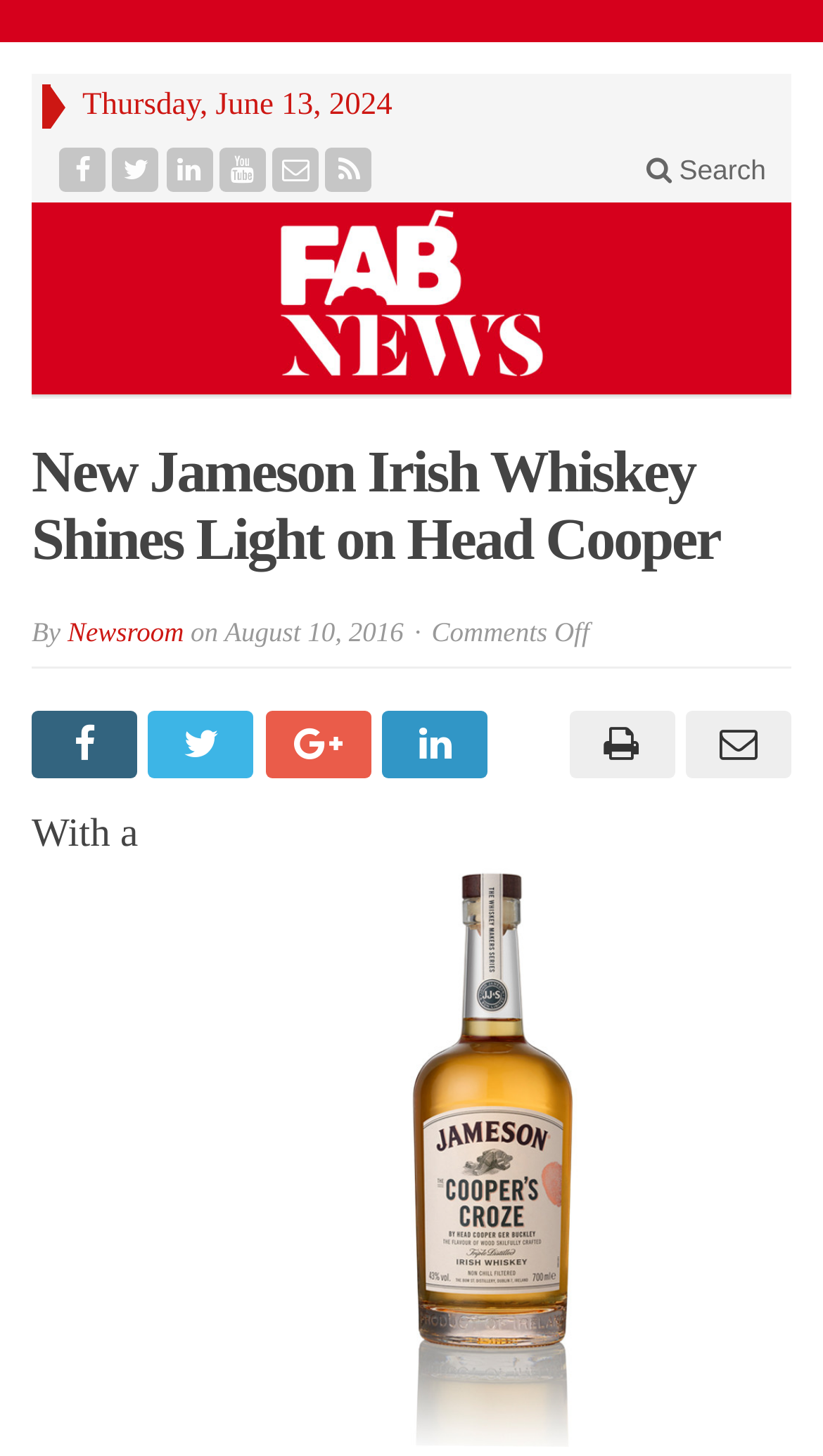Find the bounding box coordinates of the area that needs to be clicked in order to achieve the following instruction: "Read more about Newsroom". The coordinates should be specified as four float numbers between 0 and 1, i.e., [left, top, right, bottom].

[0.082, 0.424, 0.223, 0.445]